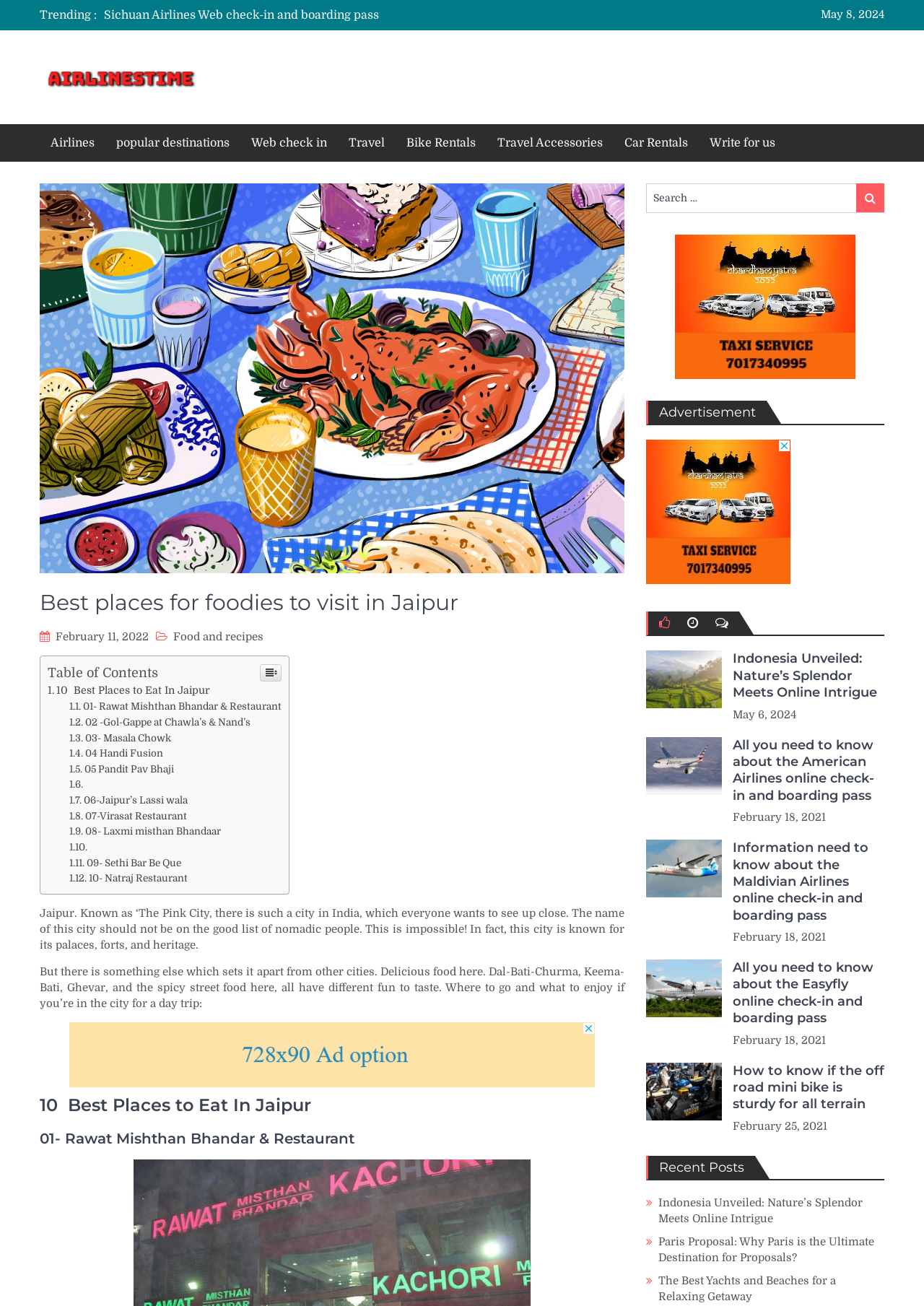What is the city known for its palaces, forts, and heritage?
Answer the question with a single word or phrase derived from the image.

Jaipur